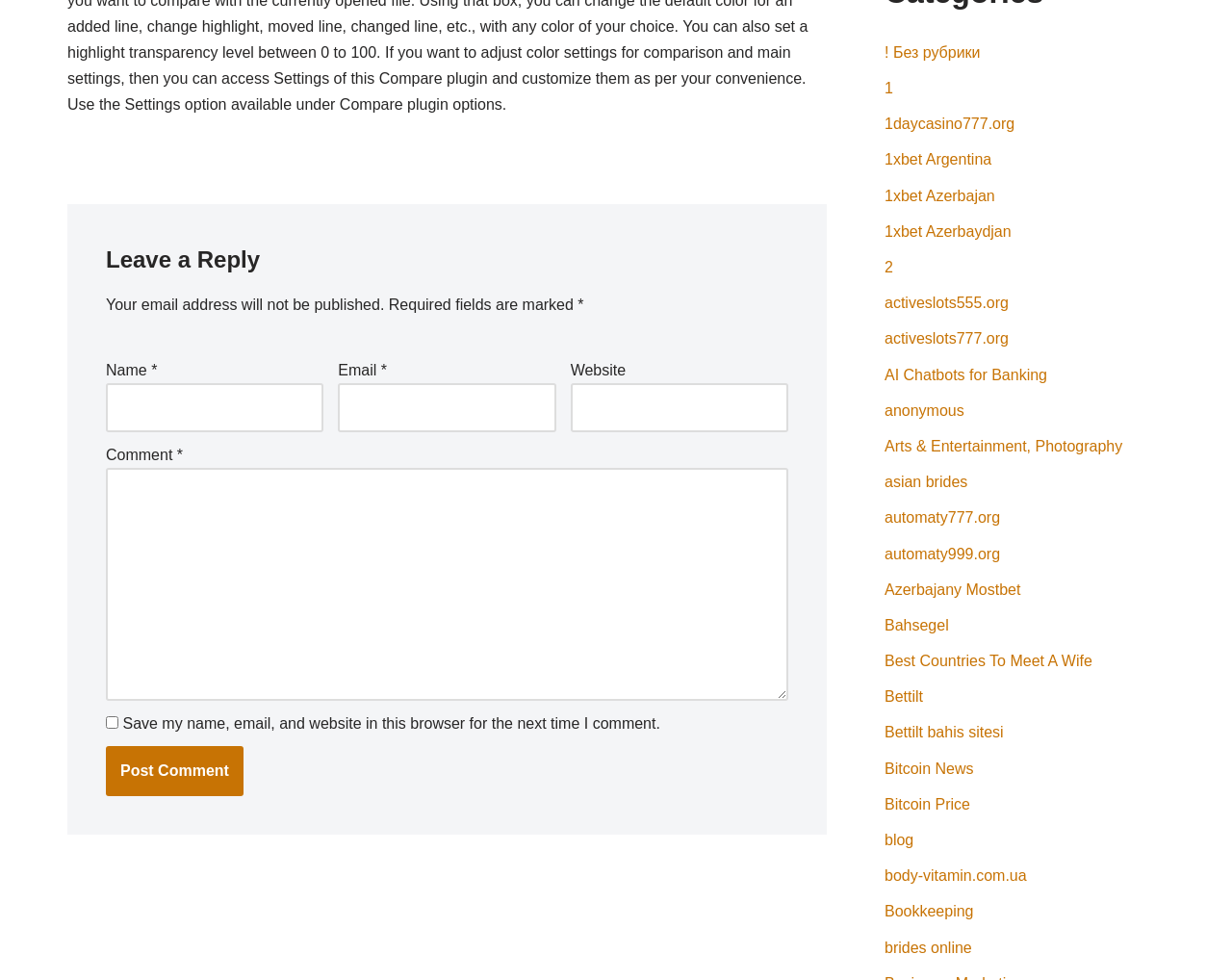Please respond in a single word or phrase: 
What is the required field marked with an asterisk?

Name, Email, Comment